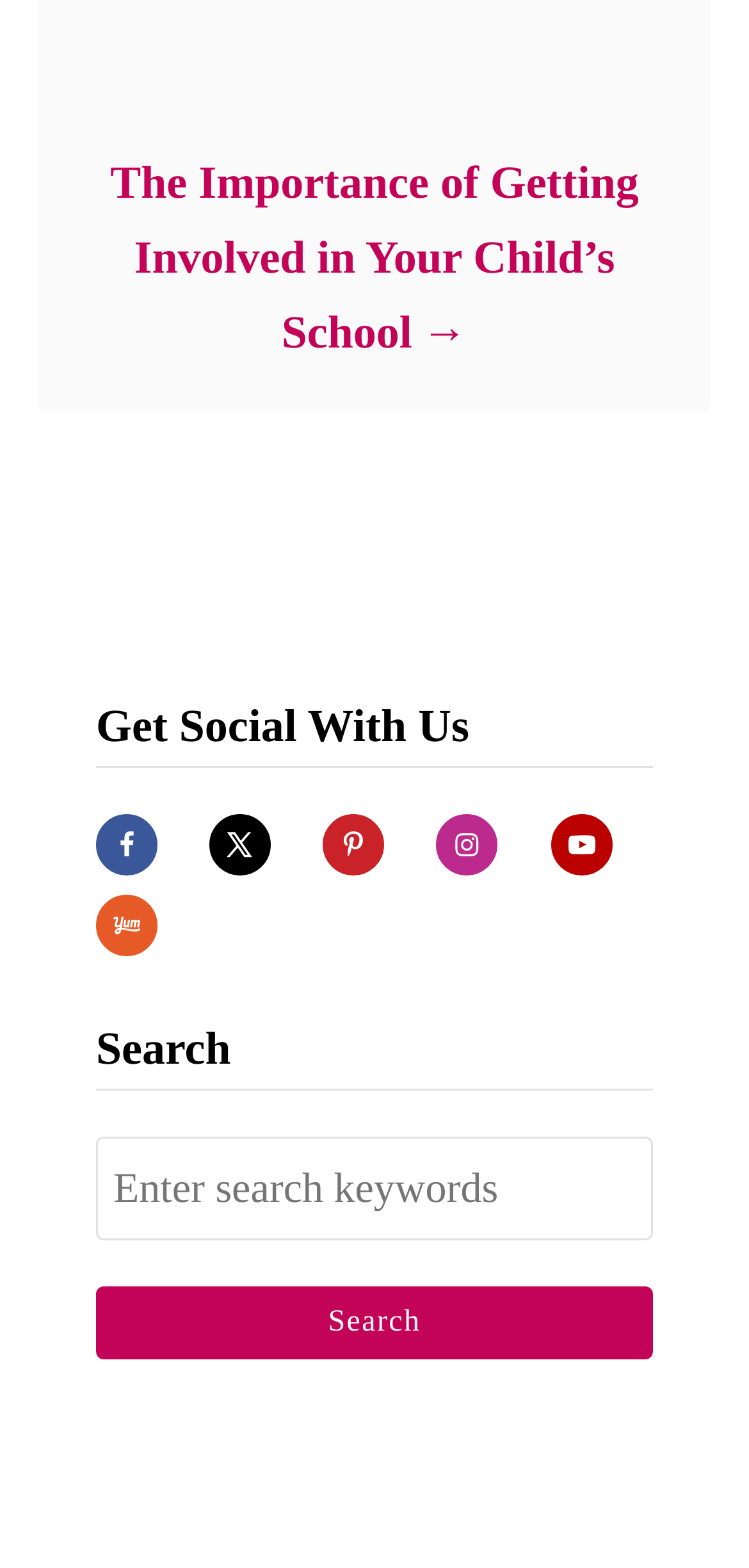Please locate the bounding box coordinates of the region I need to click to follow this instruction: "Click Search".

[0.128, 0.82, 0.872, 0.866]